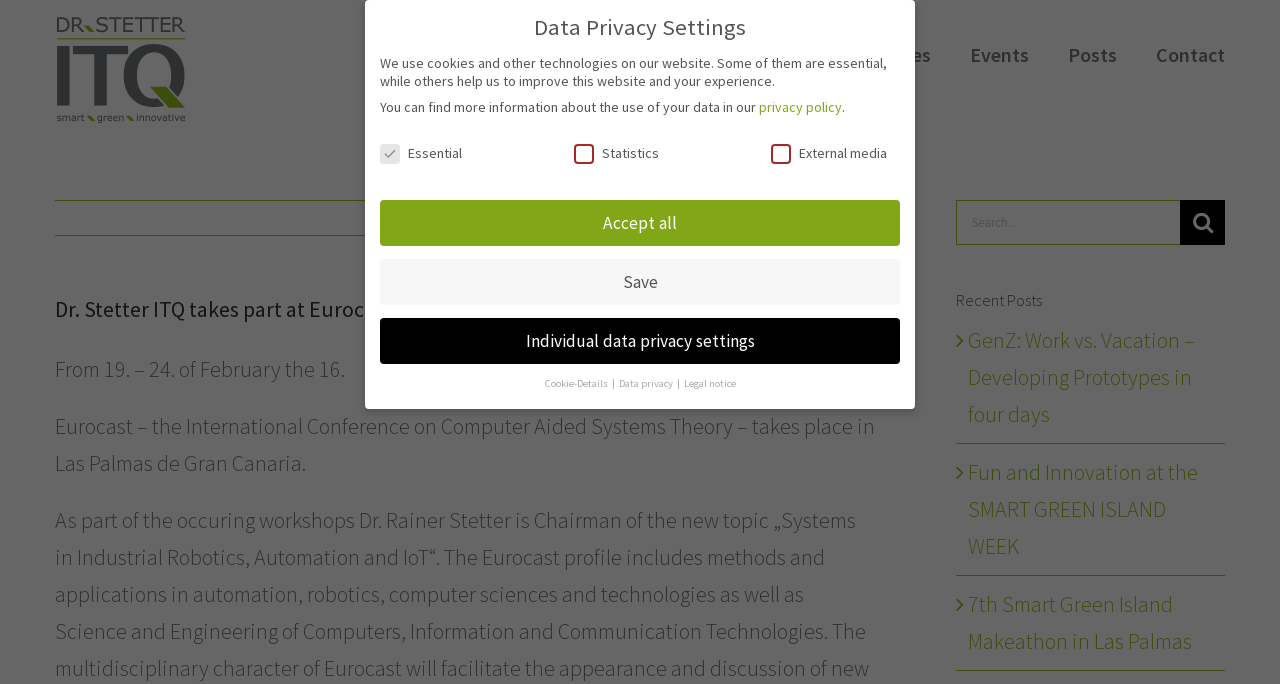What is the event that Dr. Stetter ITQ is taking part in?
Please answer the question with as much detail as possible using the screenshot.

I found the answer by reading the text on the webpage, which states 'From 19. – 24. of February the 16. Eurocast – the International Conference on Computer Aided Systems Theory – takes place in Las Palmas de Gran Canaria.' This indicates that Dr. Stetter ITQ is taking part in the Eurocast 2017 event.